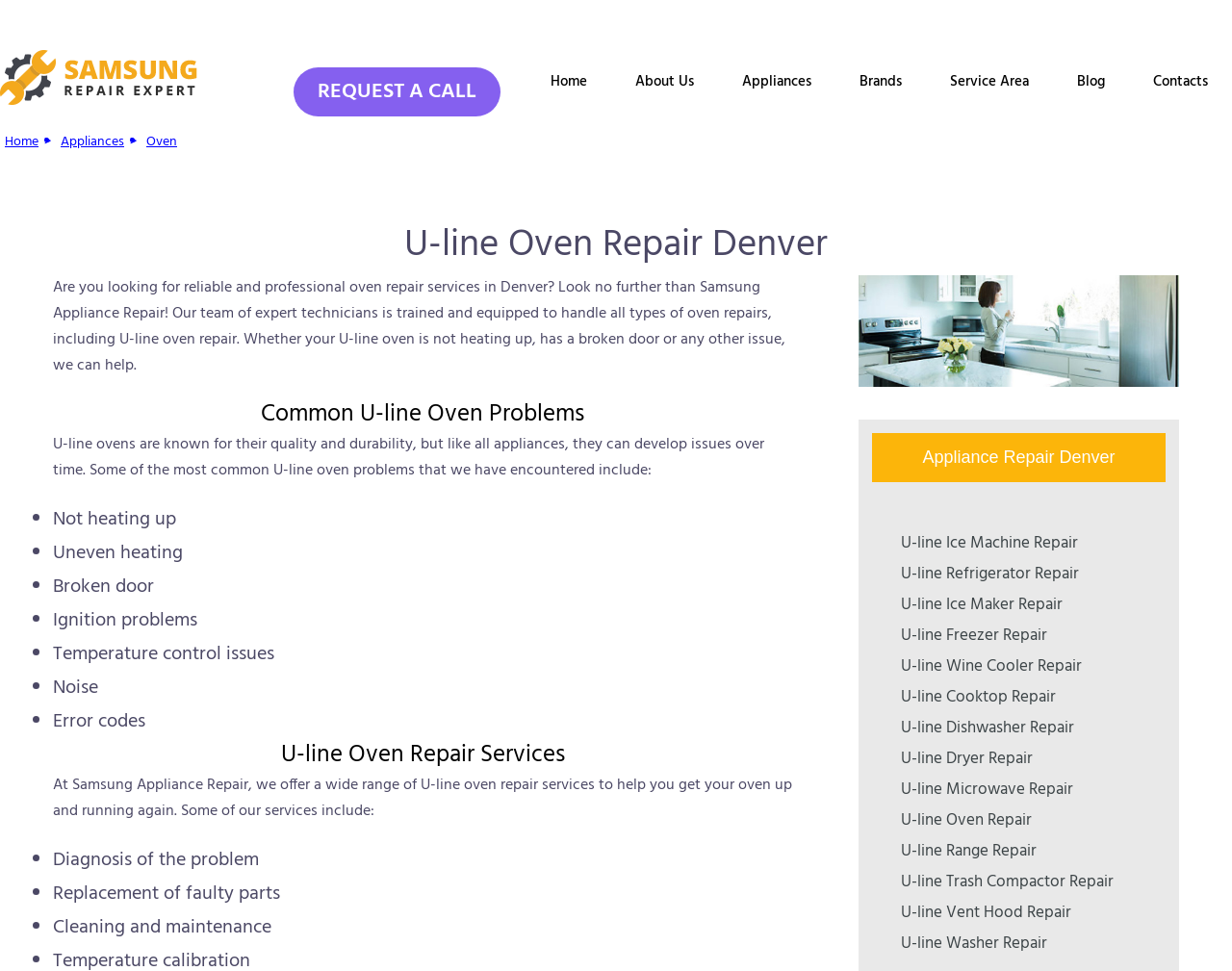Can you identify the bounding box coordinates of the clickable region needed to carry out this instruction: 'Click the 'REQUEST A CALL' link'? The coordinates should be four float numbers within the range of 0 to 1, stated as [left, top, right, bottom].

[0.238, 0.069, 0.406, 0.12]